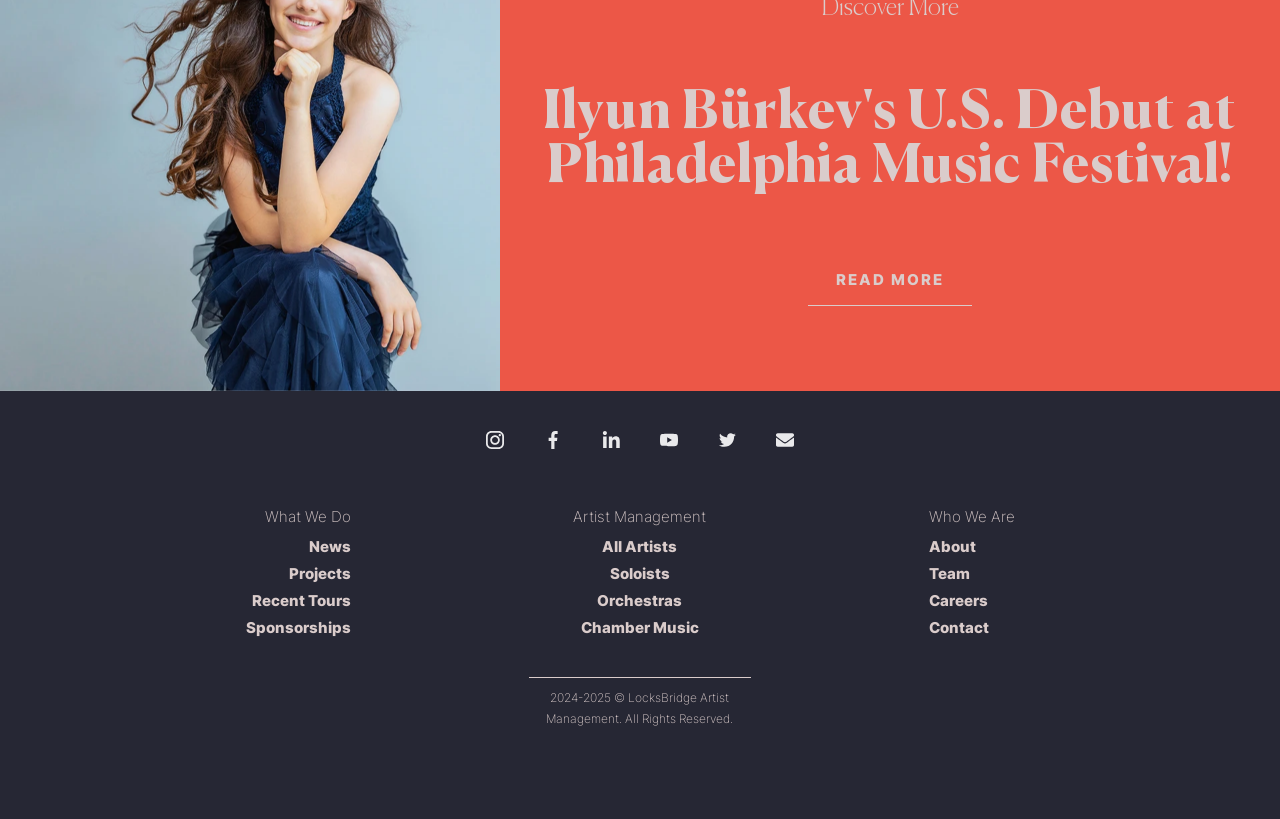How many social media links are present on the webpage?
Give a detailed explanation using the information visible in the image.

There are five social media links present on the webpage, which are Instagram, Facebook, LinkedIn, YouTube, and Twitter. These links are represented by images and are located below the heading 'What We Do'.